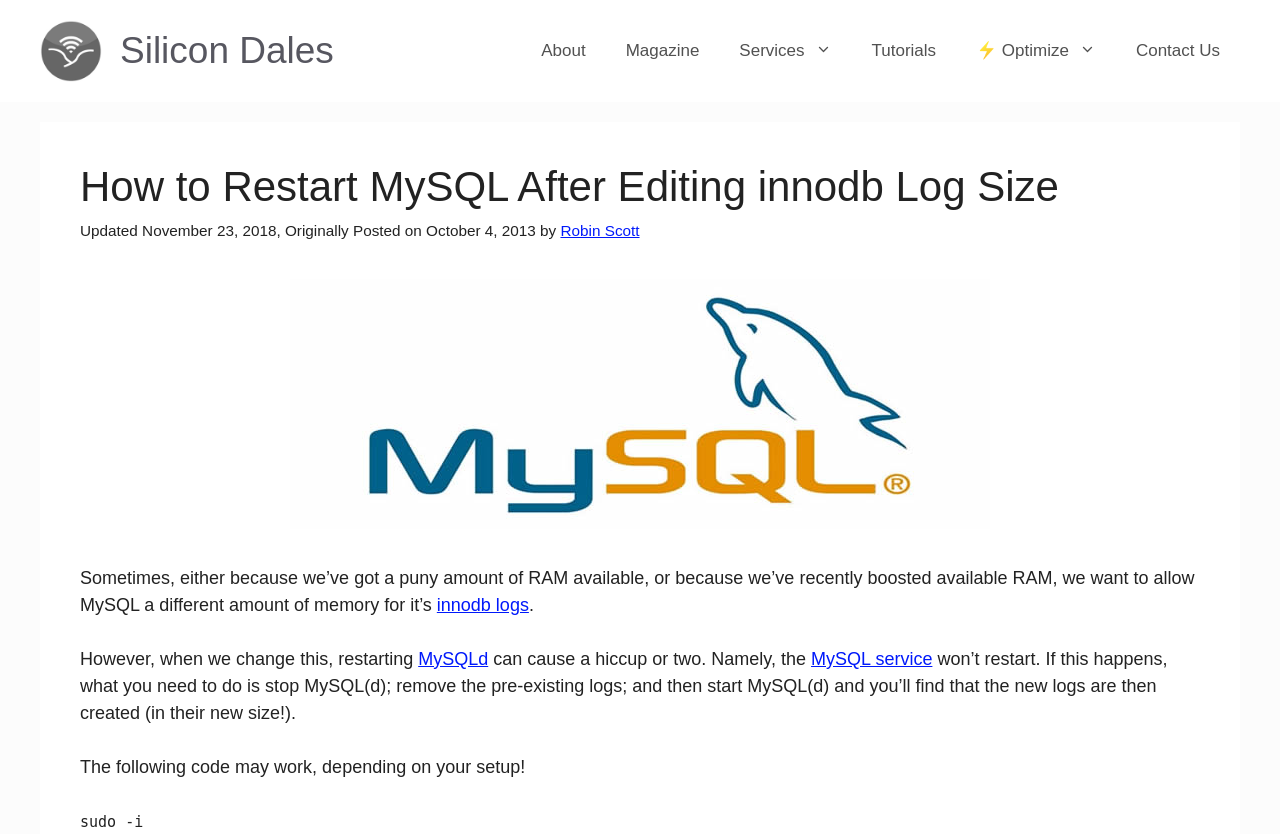Please identify the bounding box coordinates of the clickable area that will fulfill the following instruction: "Click the 'About' link". The coordinates should be in the format of four float numbers between 0 and 1, i.e., [left, top, right, bottom].

[0.407, 0.025, 0.473, 0.097]